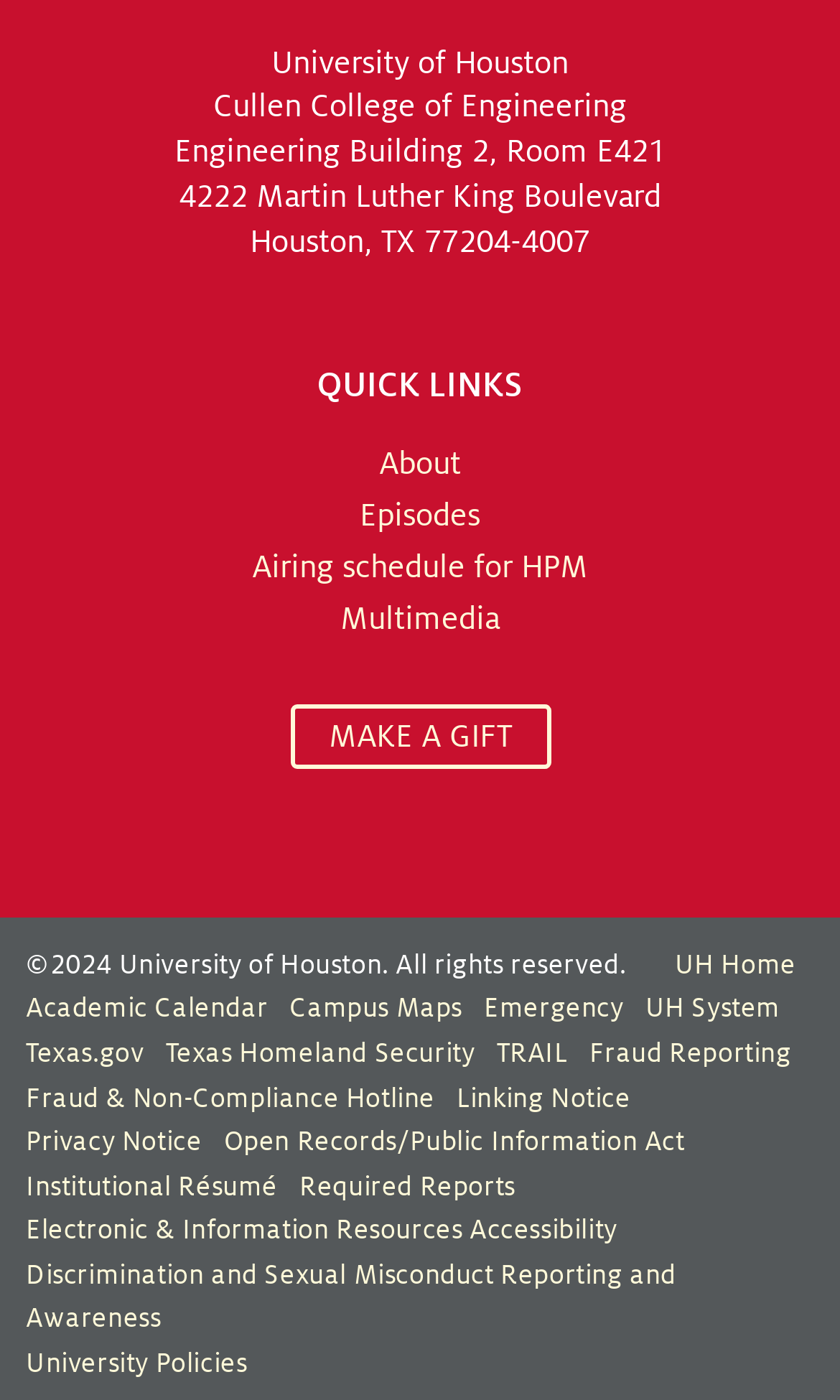Given the element description, predict the bounding box coordinates in the format (top-left x, top-left y, bottom-right x, bottom-right y), using floating point numbers between 0 and 1: aria-label="YouTube" title="YouTube"

None